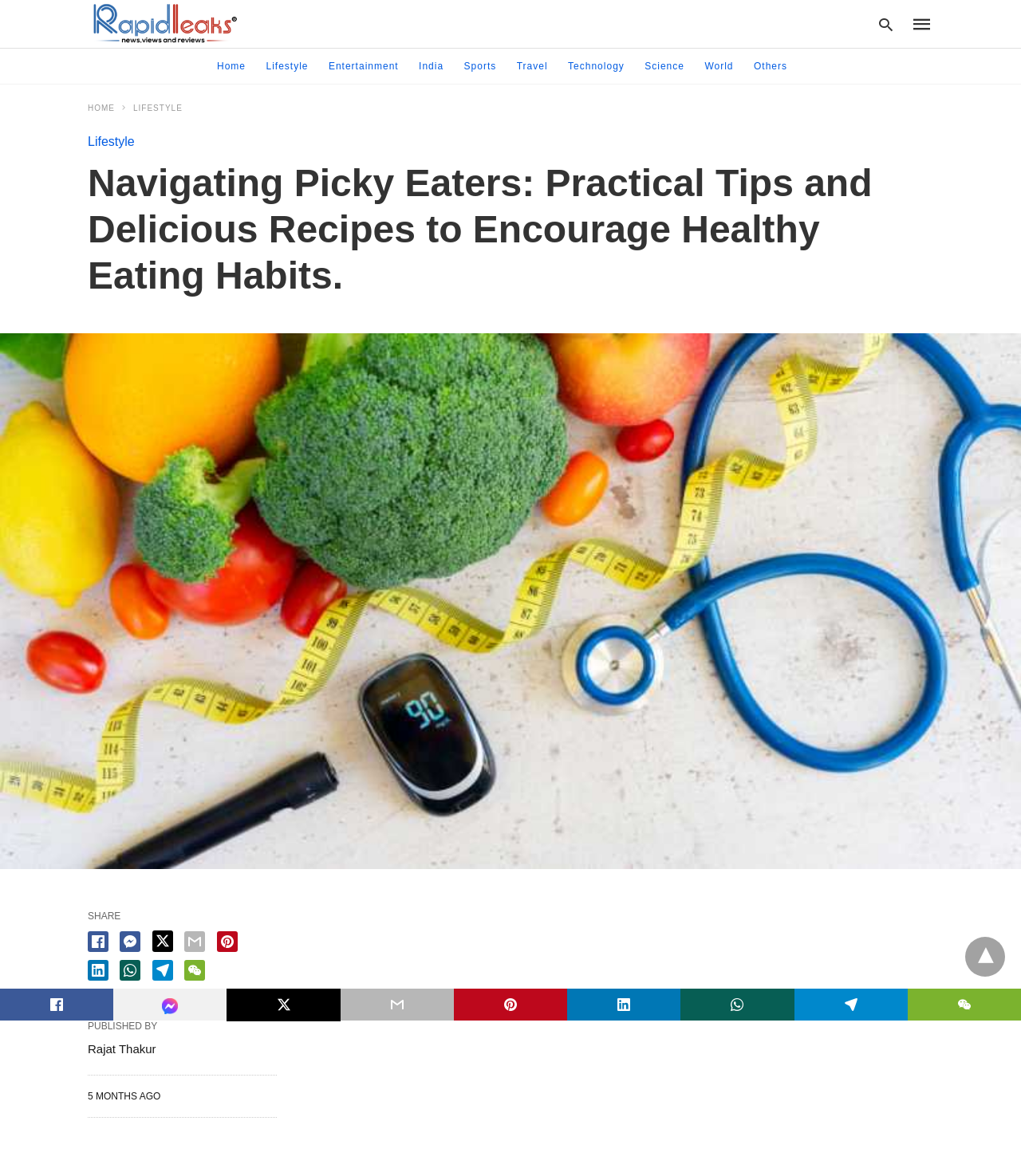Please identify the bounding box coordinates of the region to click in order to complete the task: "Share on Facebook". The coordinates must be four float numbers between 0 and 1, specified as [left, top, right, bottom].

[0.086, 0.792, 0.106, 0.809]